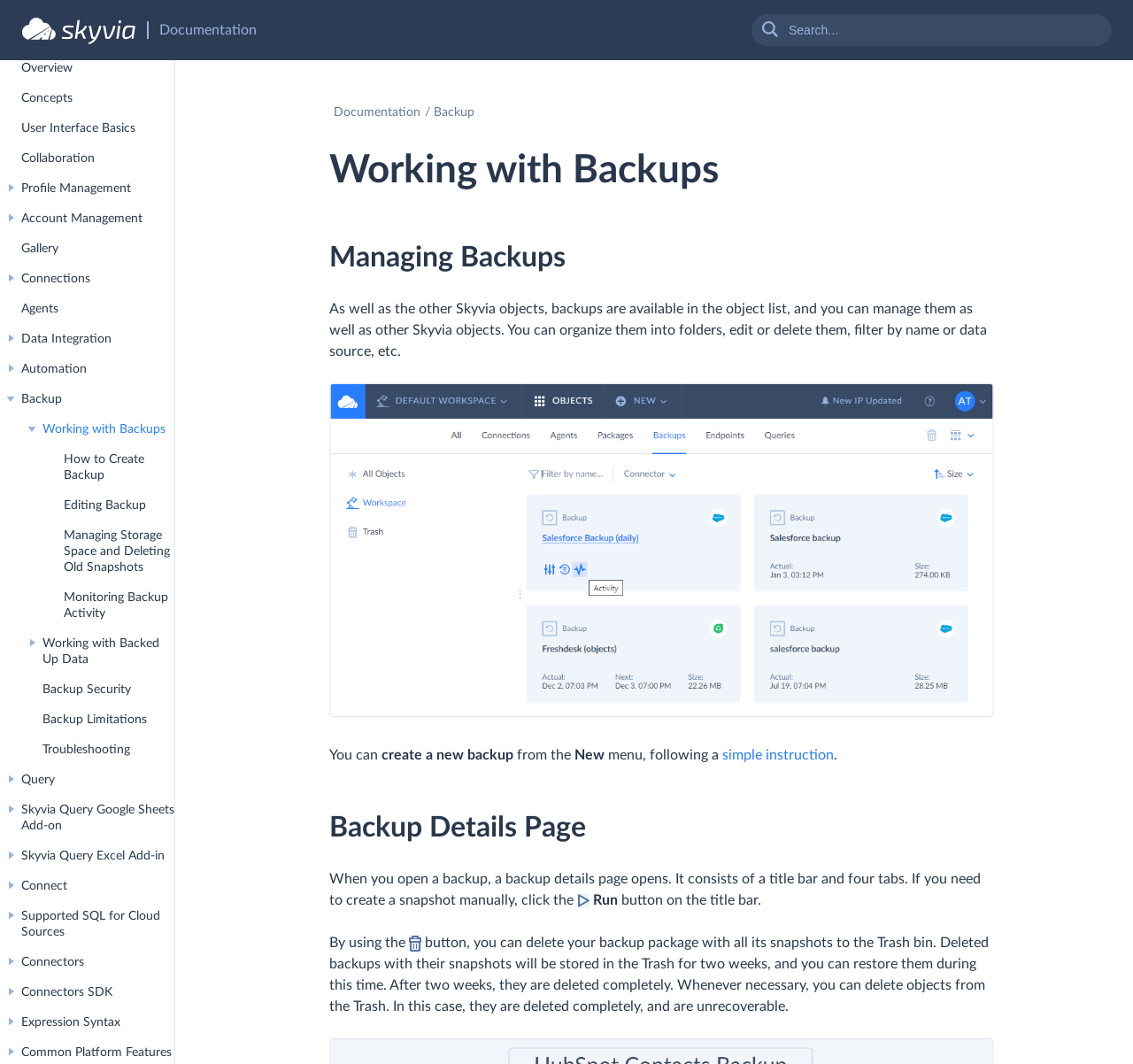Identify the webpage's primary heading and generate its text.

Working with Backups